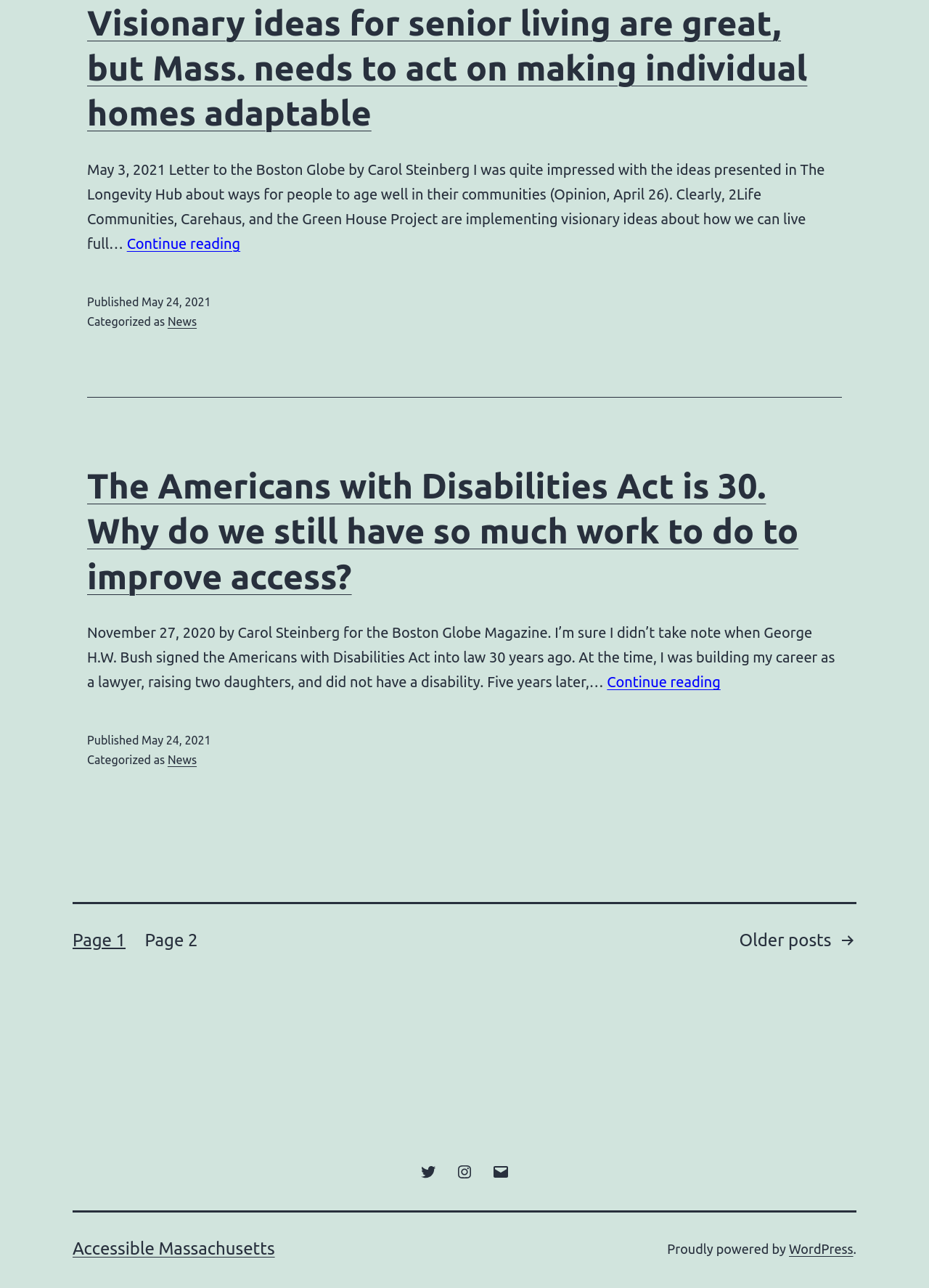Carefully observe the image and respond to the question with a detailed answer:
What is the topic of the first article?

The first article is about senior living, as indicated by the title 'Visionary ideas for senior living are great, but Mass. needs to act on making individual homes adaptable' and the content of the article, which discusses ways to age well in communities.